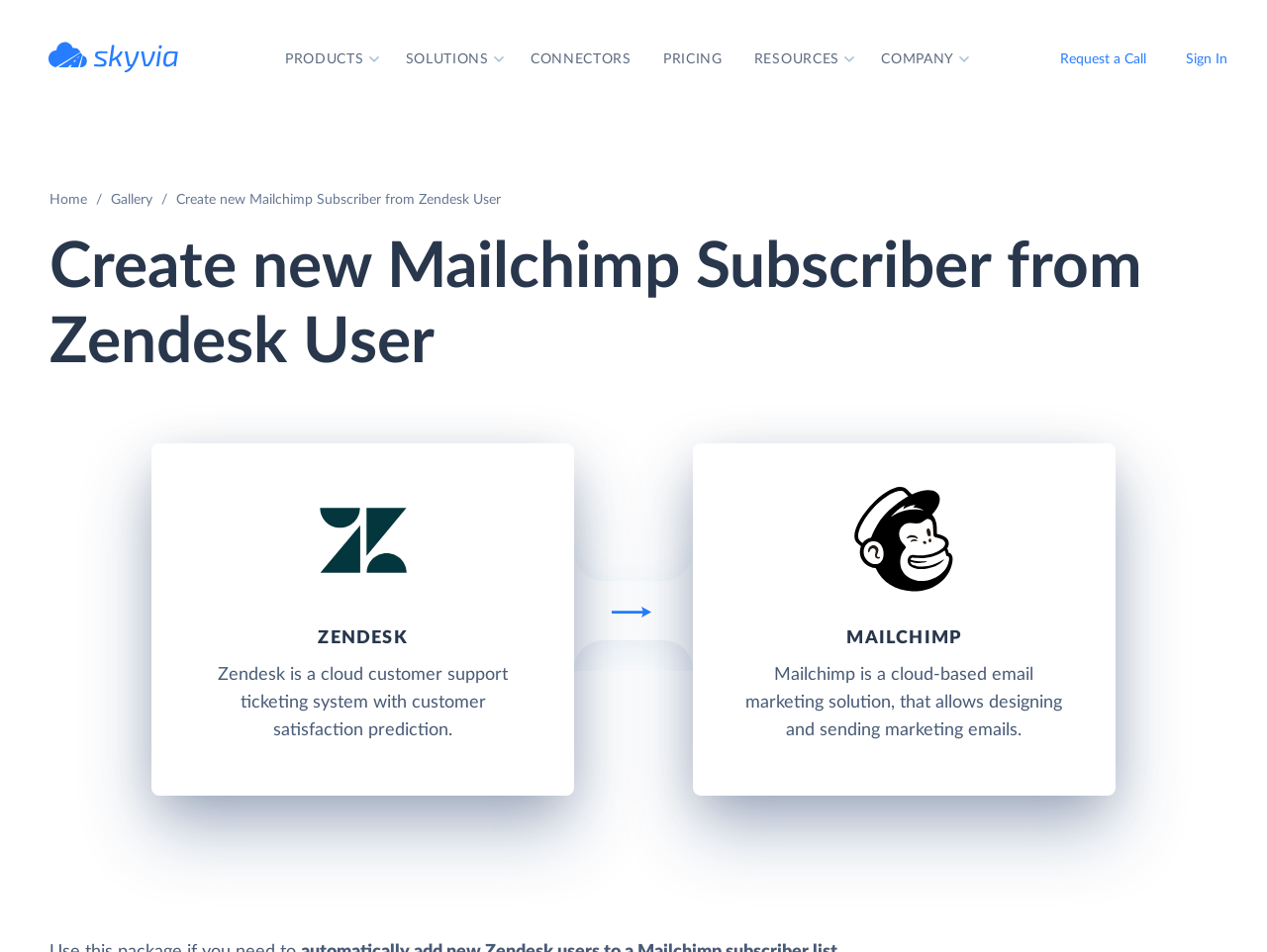Provide the bounding box coordinates of the HTML element this sentence describes: "Gallery". The bounding box coordinates consist of four float numbers between 0 and 1, i.e., [left, top, right, bottom].

[0.088, 0.203, 0.12, 0.217]